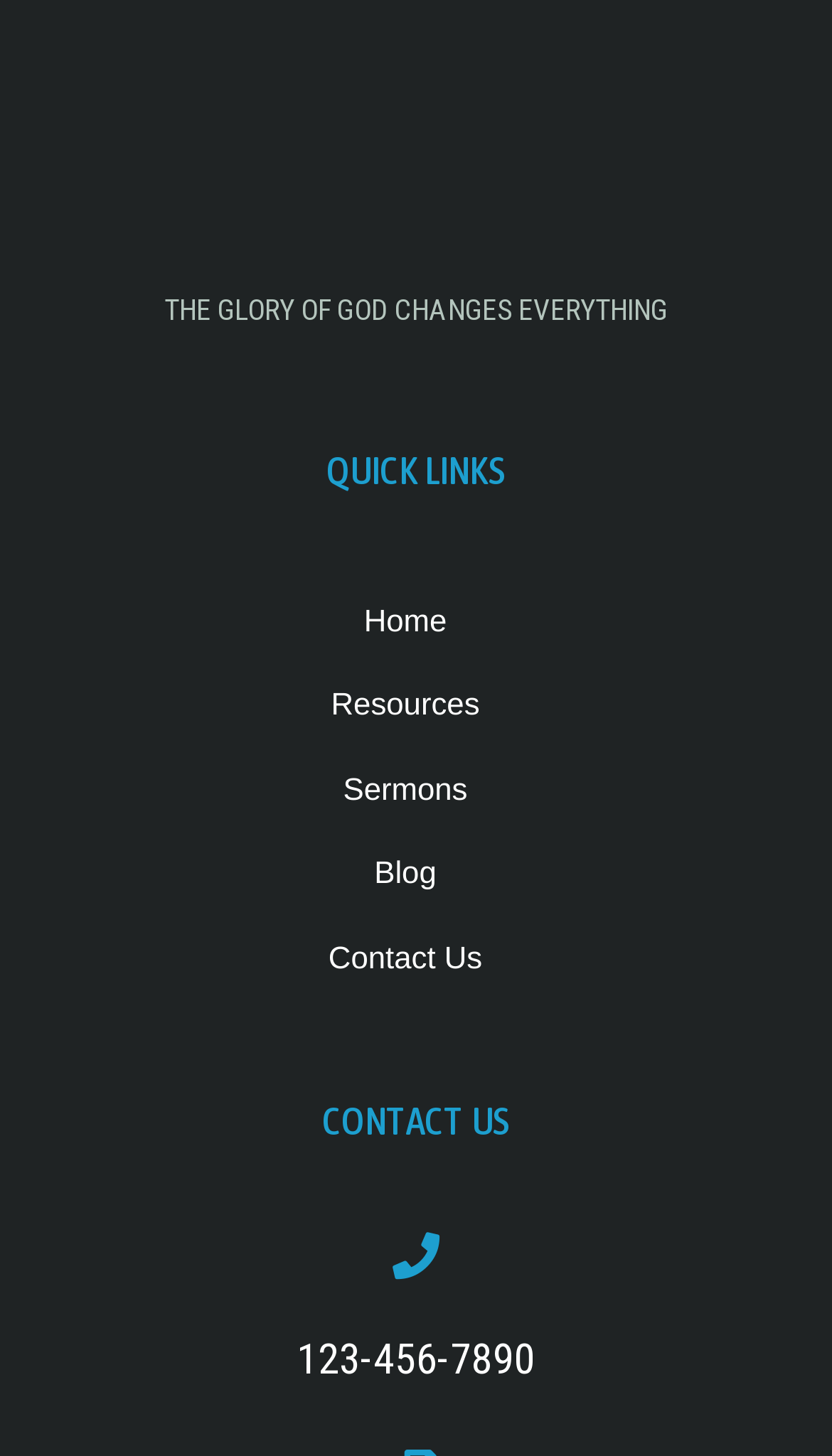Provide the bounding box coordinates for the specified HTML element described in this description: "Blog". The coordinates should be four float numbers ranging from 0 to 1, in the format [left, top, right, bottom].

[0.038, 0.576, 0.936, 0.627]